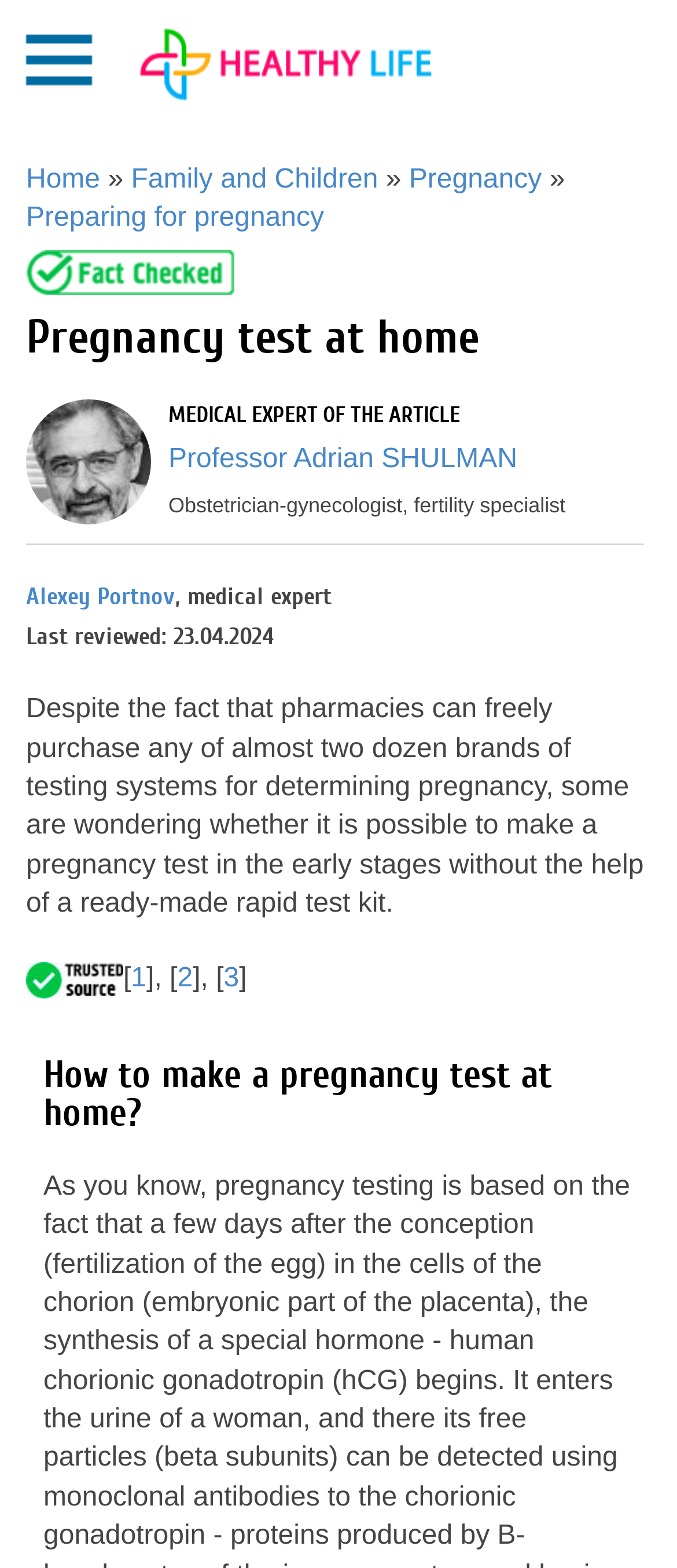What is the topic of the article?
Examine the image and give a concise answer in one word or a short phrase.

Pregnancy test at home